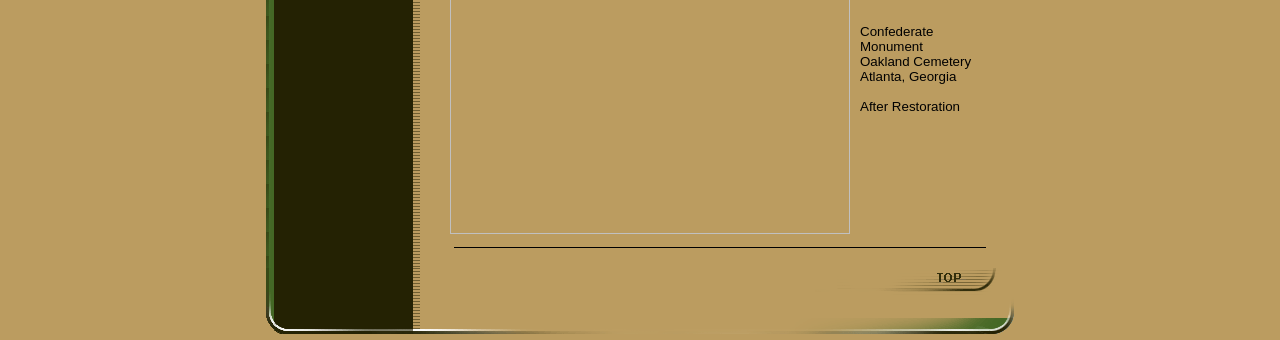What is the name of the monument?
Please use the image to provide a one-word or short phrase answer.

Confederate Monument